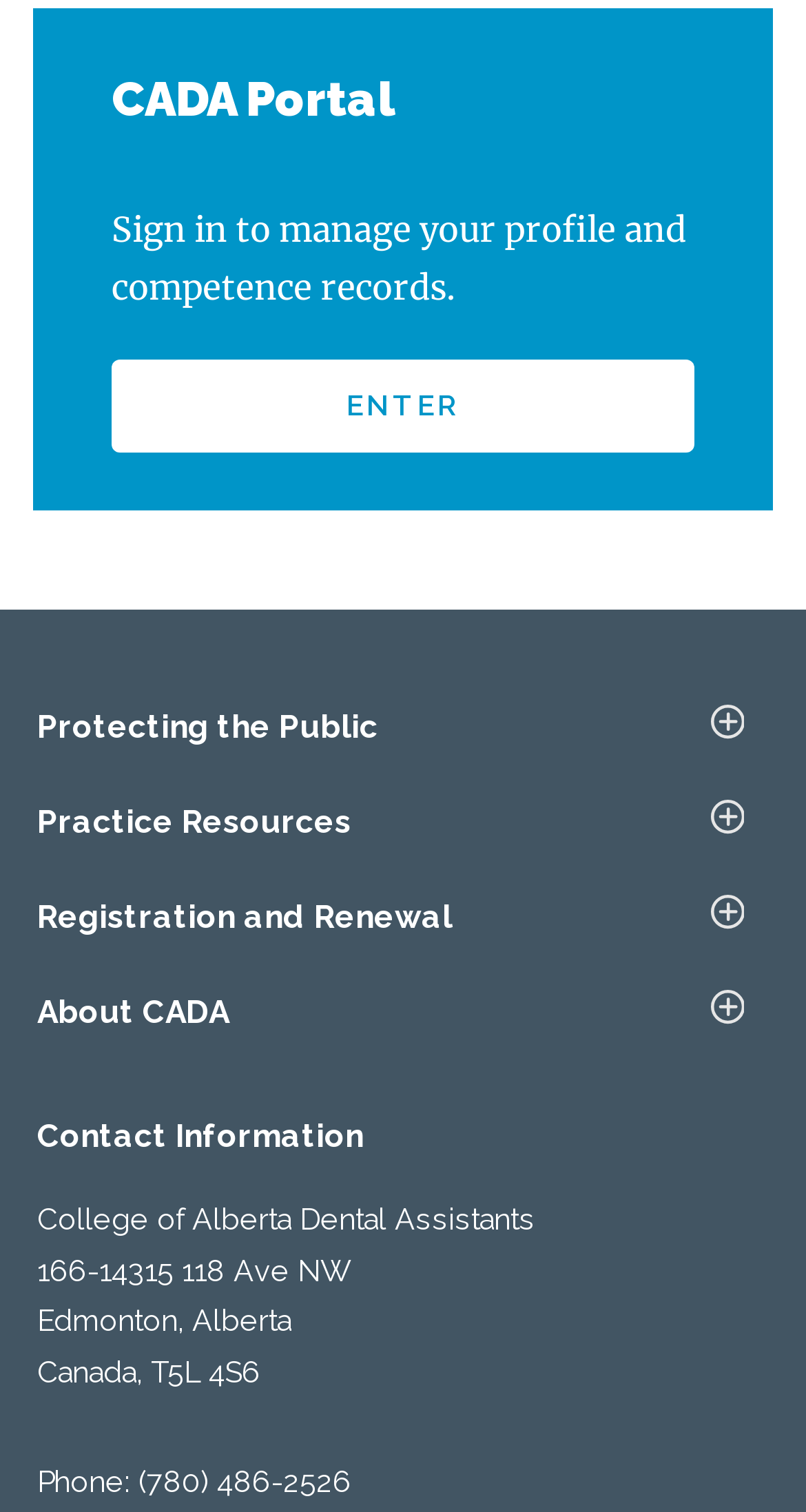Answer succinctly with a single word or phrase:
What is the phone number of the College of Alberta Dental Assistants?

(780) 486-2526